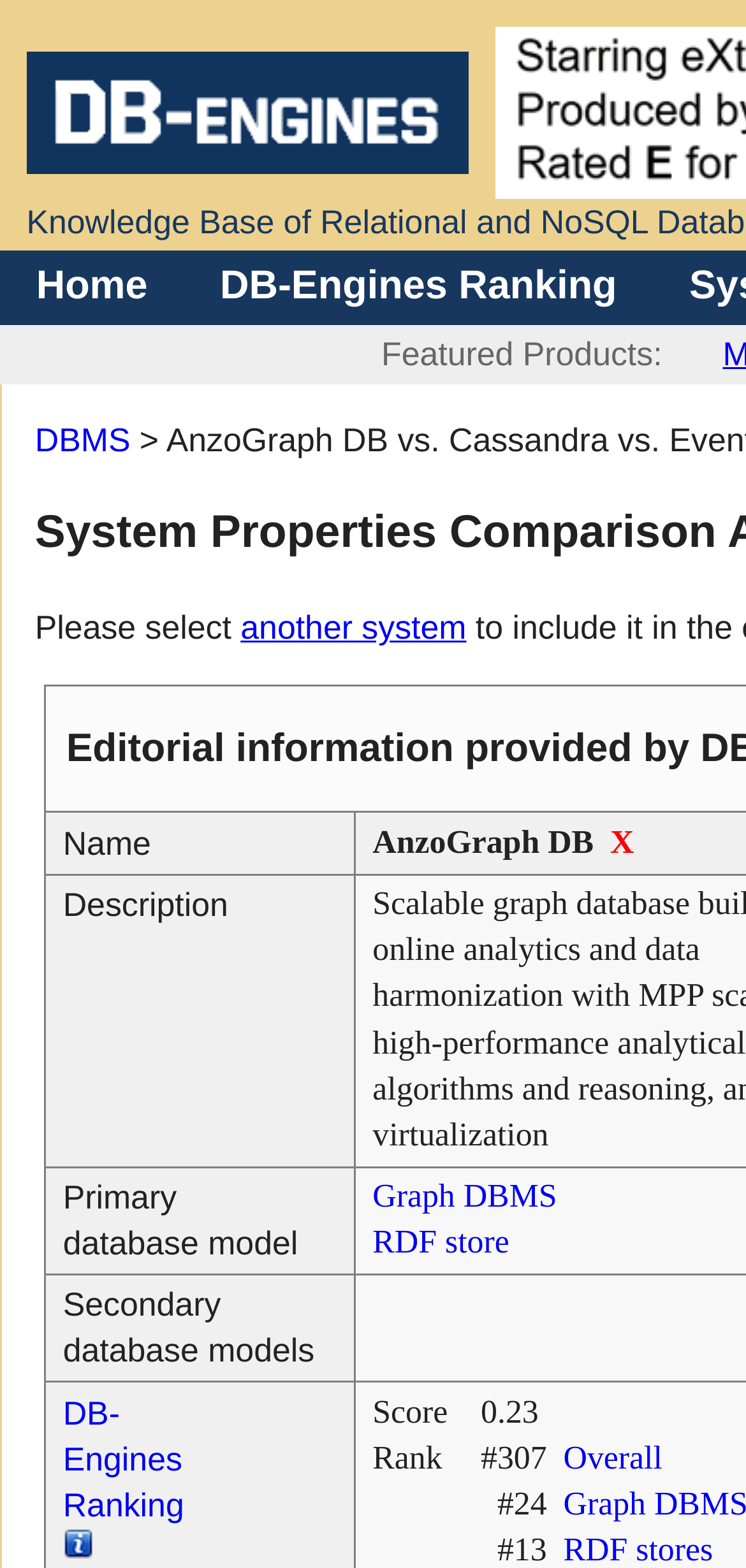Find the bounding box coordinates for the element that must be clicked to complete the instruction: "learn about another system". The coordinates should be four float numbers between 0 and 1, indicated as [left, top, right, bottom].

[0.322, 0.388, 0.625, 0.413]